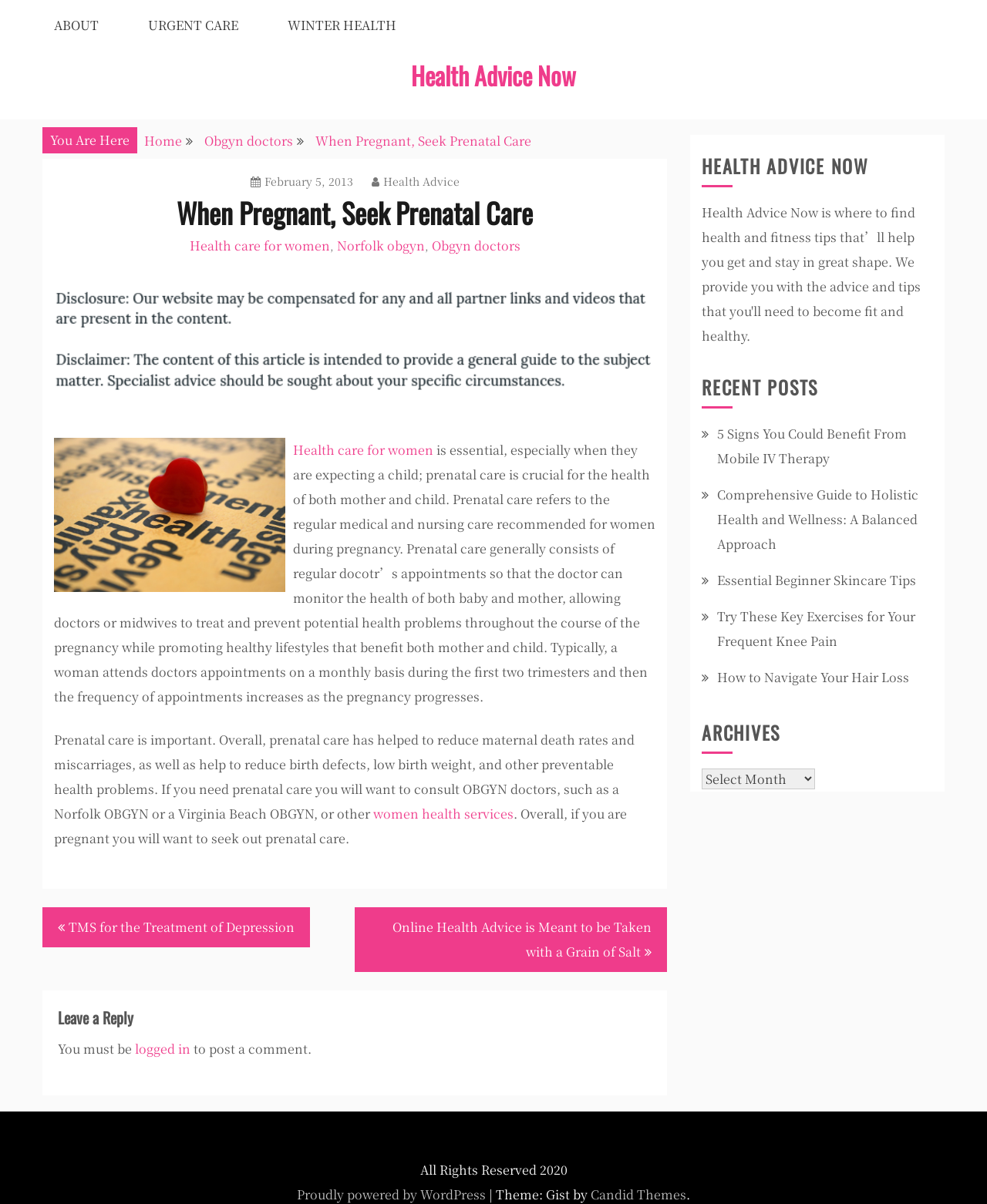Offer a detailed account of what is visible on the webpage.

The webpage is about health advice, specifically focusing on prenatal care for women. At the top, there are four links: "ABOUT", "URGENT CARE", "WINTER HEALTH", and "Health Advice Now". Below these links, there is a main section with a breadcrumb navigation menu showing the current page's location: "Home" > "Obgyn doctors" > "When Pregnant, Seek Prenatal Care".

The main content area has an article with a heading "When Pregnant, Seek Prenatal Care" and two images. The first image is at the top, and the second image is below the heading, accompanied by a link "Health care for women". There are two blocks of text describing the importance of prenatal care, its benefits, and how it can help reduce maternal death rates and miscarriages.

On the right side of the page, there is a complementary section with three headings: "HEALTH ADVICE NOW", "RECENT POSTS", and "ARCHIVES". Under "RECENT POSTS", there are five links to other health-related articles. Under "ARCHIVES", there is a combobox to select archives by date.

At the bottom of the page, there is a "Post navigation" section with two links to other articles. Below this, there is a "Leave a Reply" section where users can enter their comments. The page ends with a footer section containing copyright information, a link to WordPress, and a theme credit.